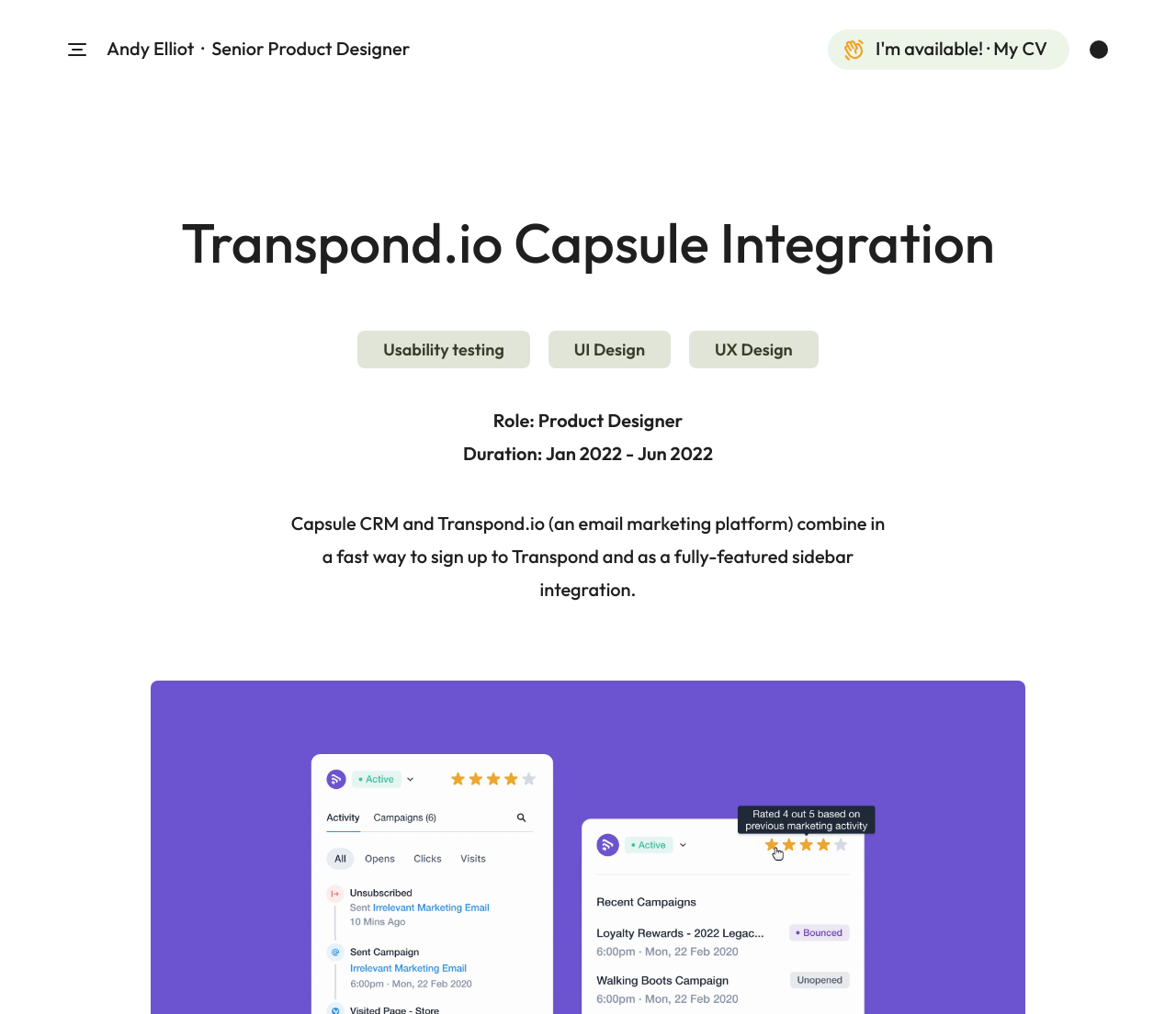Provide an in-depth description of the elements and layout of the webpage.

The webpage is about the Transpond.io Capsule Integration, with a focus on the product designer's work experience. At the top left, there is a navigation menu with links to "Home", "My Work", "About Me", and "Download My CV". Below this menu, there is a label "Open Navigation" and a link to the designer's profile, "Andy Elliot · Senior Product Designer". 

To the right of the profile link, there is a small image. Next to the image, there is a link to "My CV". At the top right corner, there is a toggle button to "Turn on/off the lights". 

The main content of the page is divided into sections. The header section has a heading "Transpond.io Capsule Integration" and three static text elements listing the designer's skills: "Usability testing", "UI Design", and "UX Design". 

Below the header section, there are three static text elements describing the designer's work experience: "Role: Product Designer", "Duration: Jan 2022 - Jun 2022", and a longer text describing the project, which mentions Capsule CRM and Transpond.io combining to sign up to Transpond with a fully-featured sidebar integration.